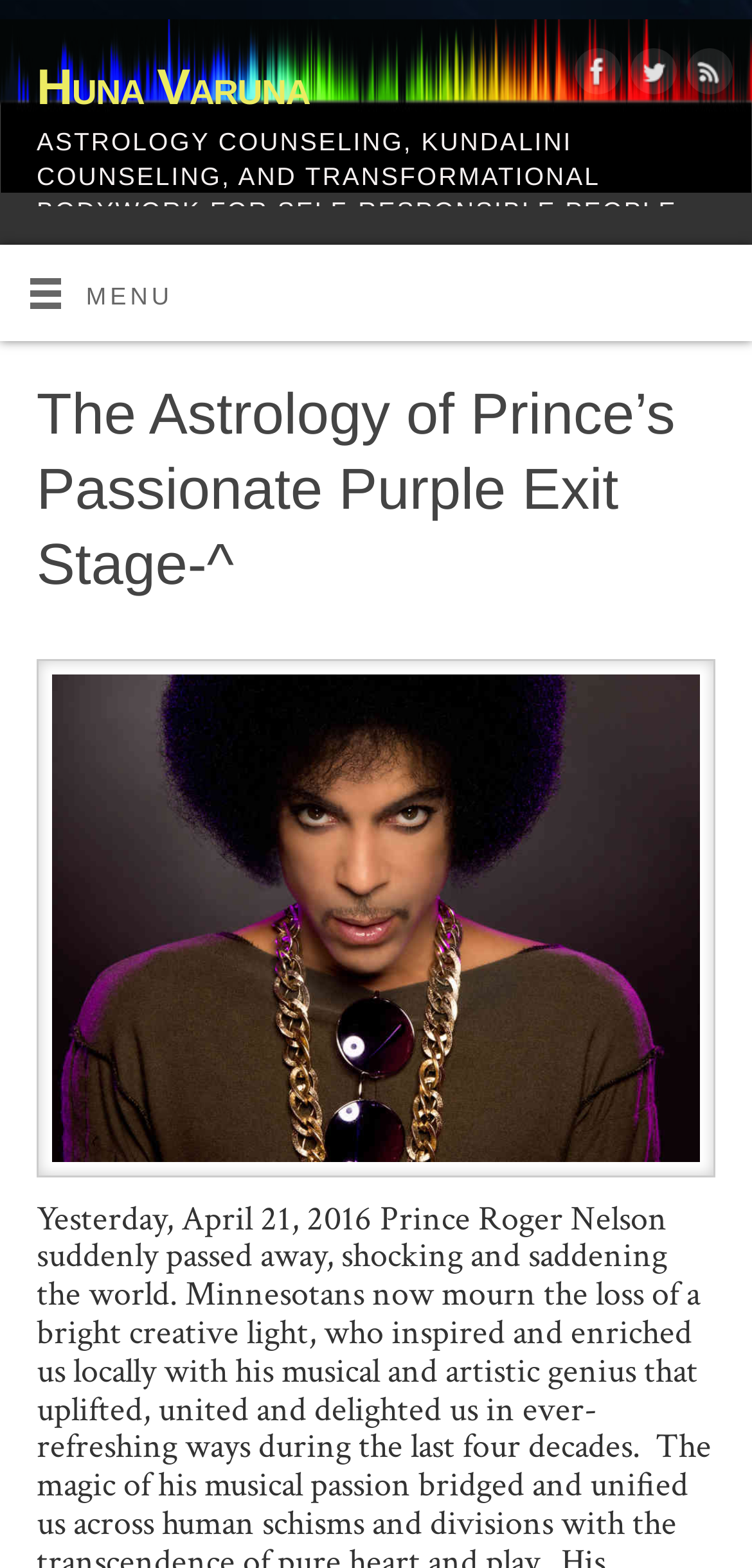What is the type of image above the heading?
Answer the question using a single word or phrase, according to the image.

Prince's image